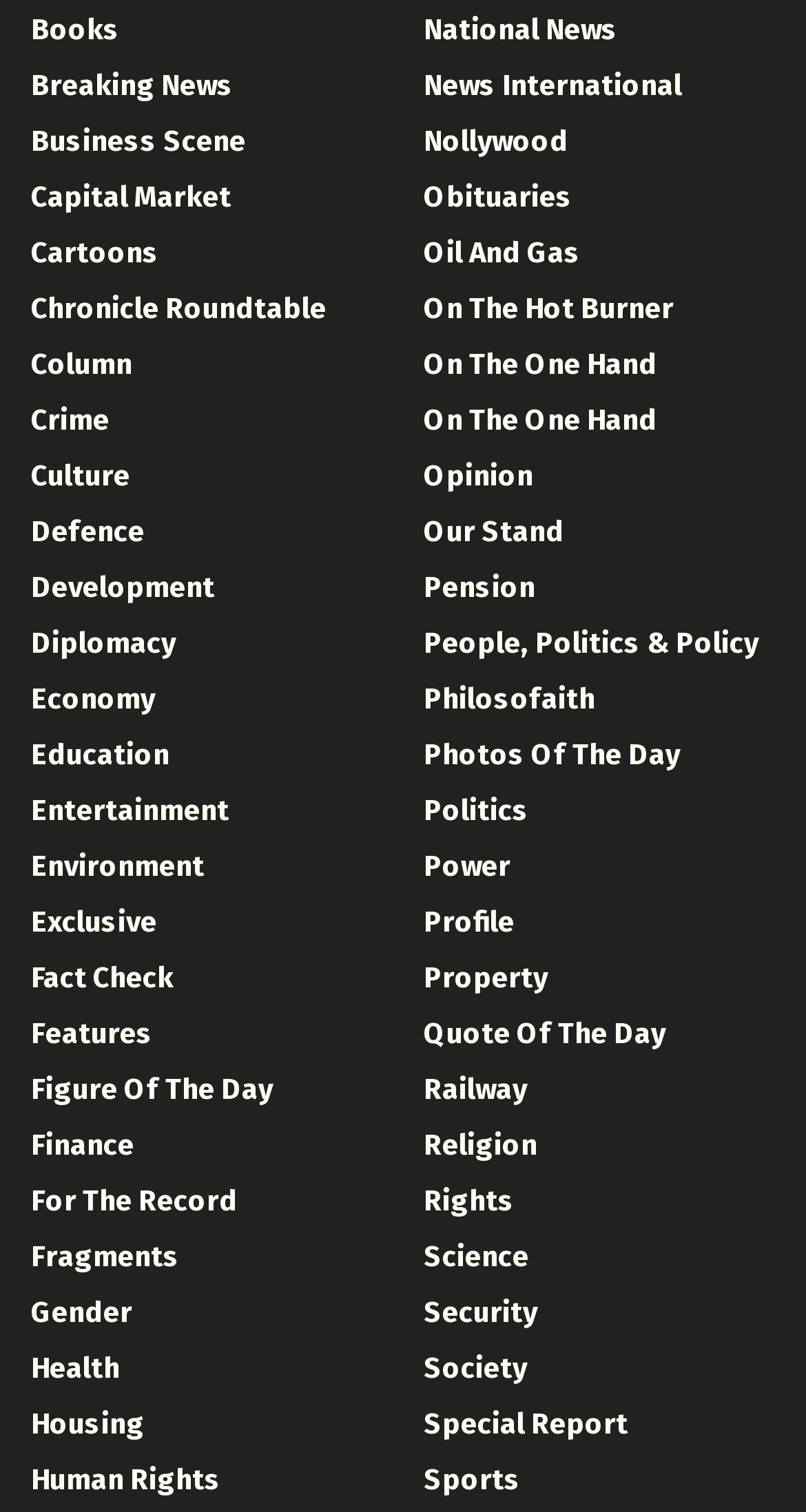Can you provide the bounding box coordinates for the element that should be clicked to implement the instruction: "Enter your name"?

None